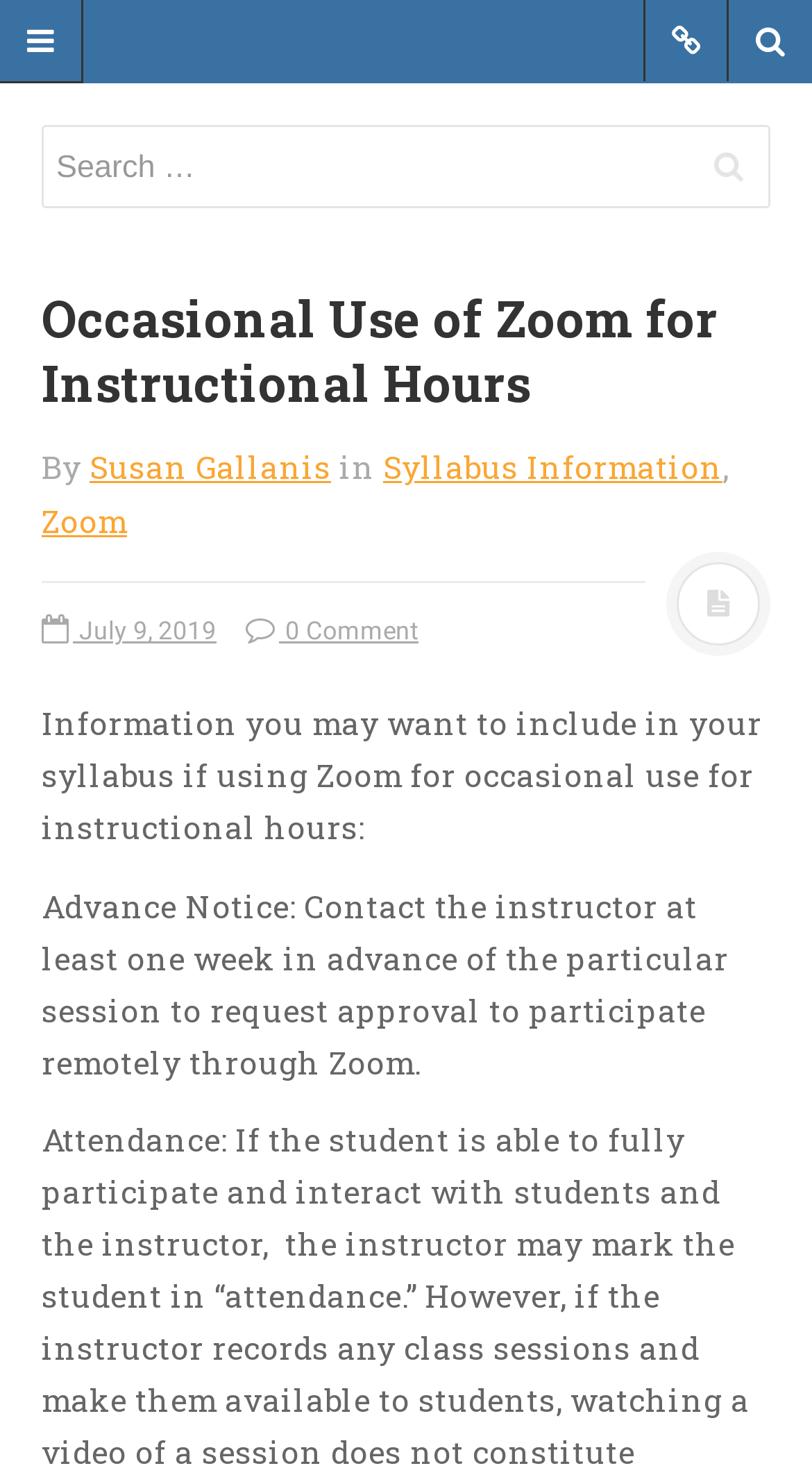Provide the bounding box coordinates of the section that needs to be clicked to accomplish the following instruction: "Click the link to view PvP content."

None